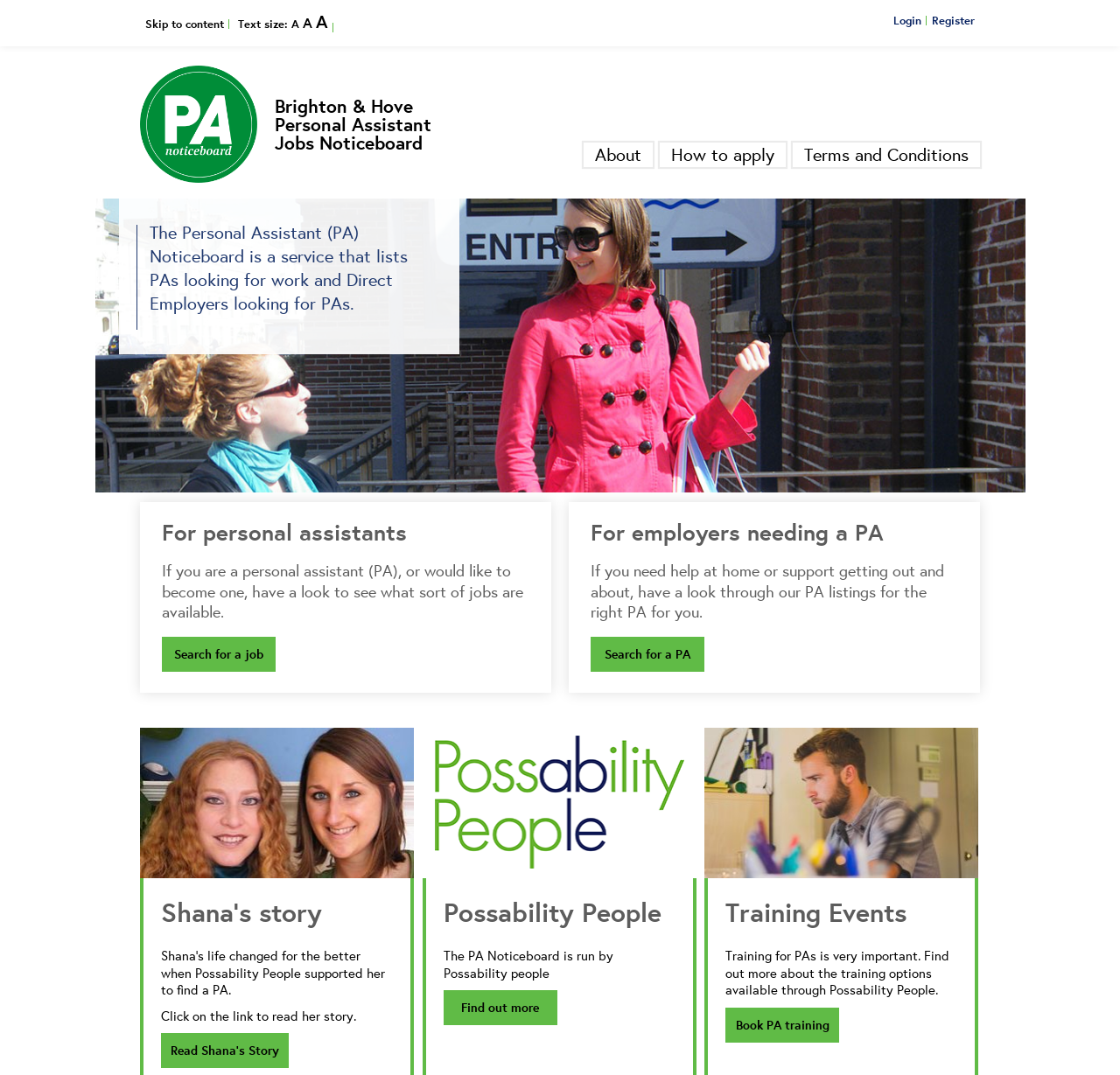Give a one-word or short phrase answer to this question: 
What can personal assistants do on this website?

Search for a job